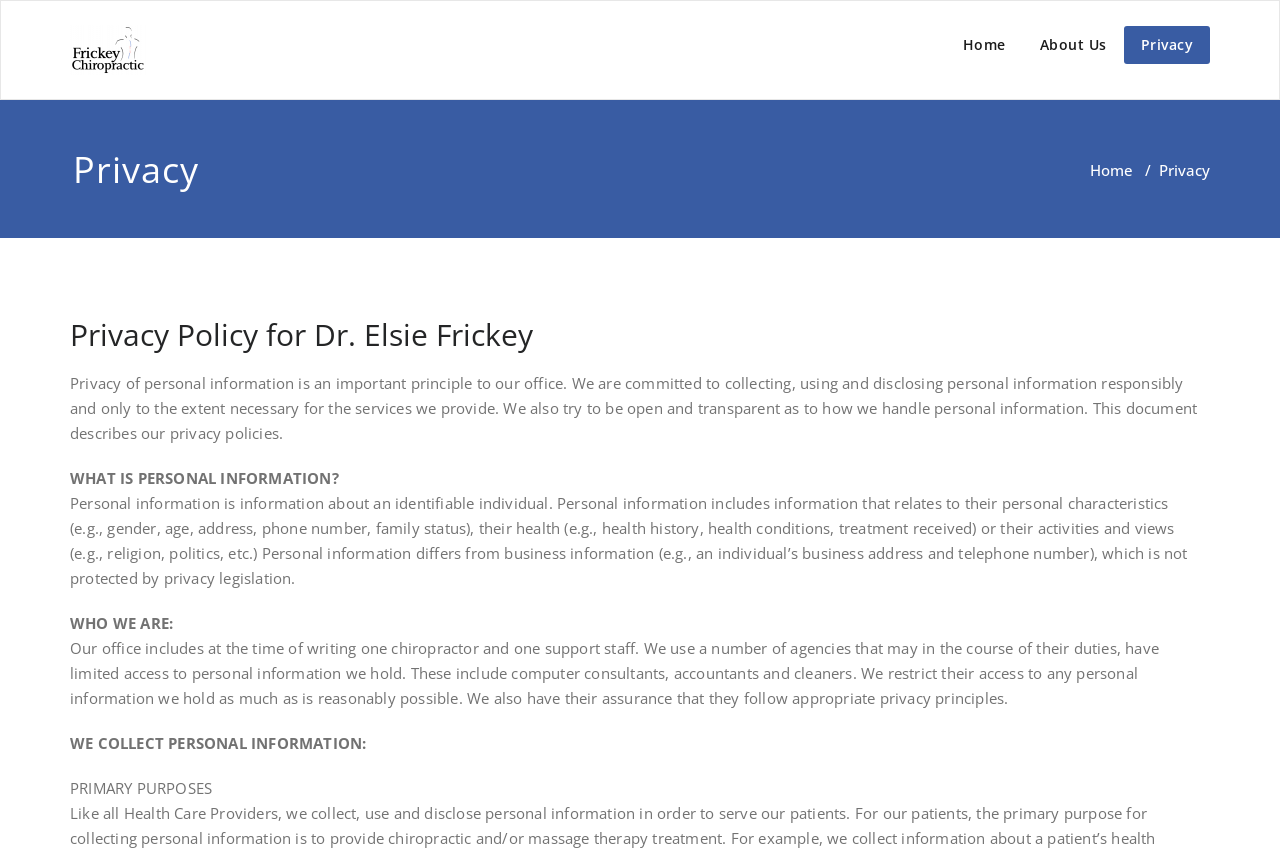What type of information is protected by privacy legislation? Please answer the question using a single word or phrase based on the image.

Personal information